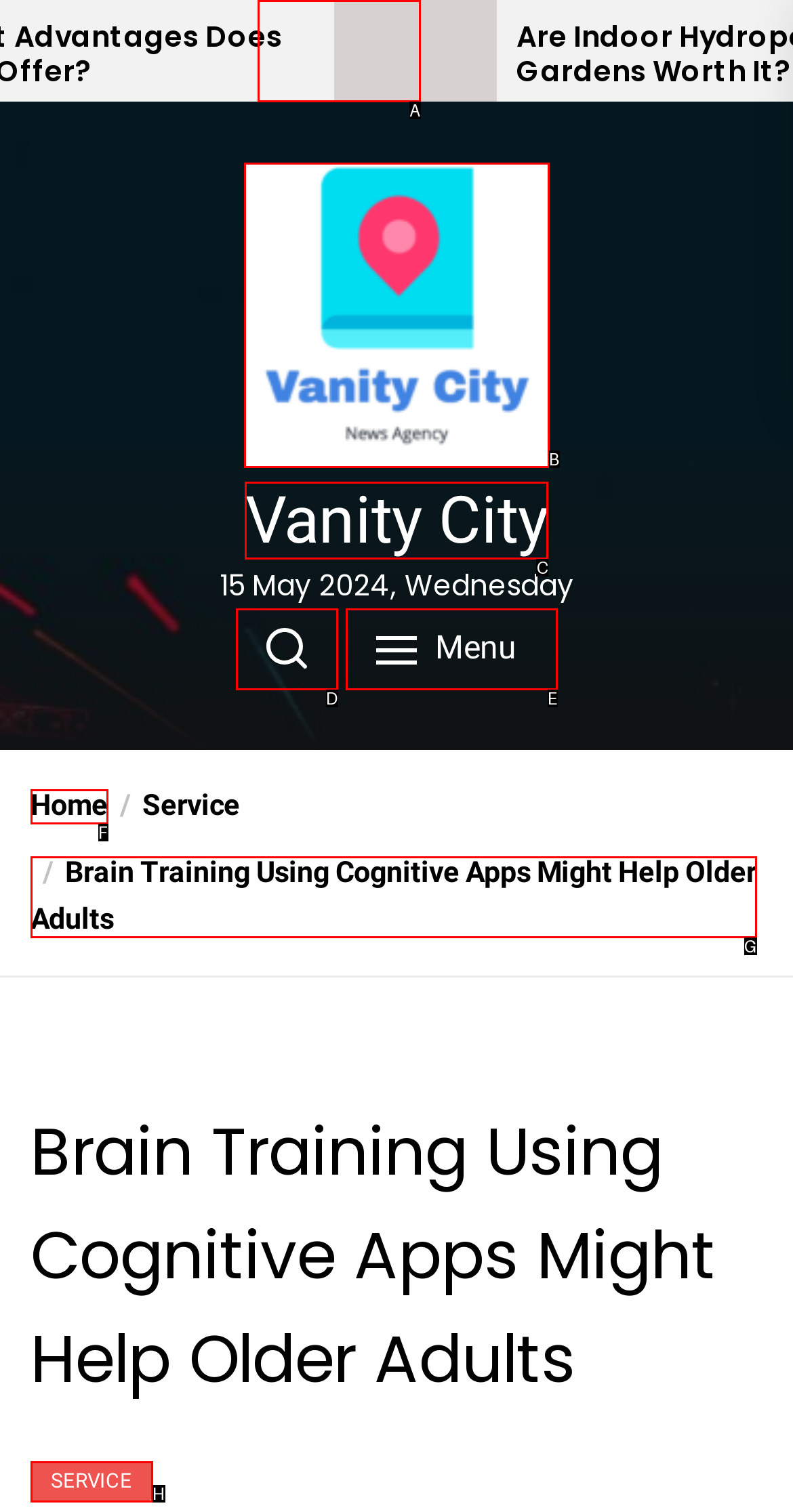Identify the letter of the option that best matches the following description: parent_node: Vanity City. Respond with the letter directly.

B